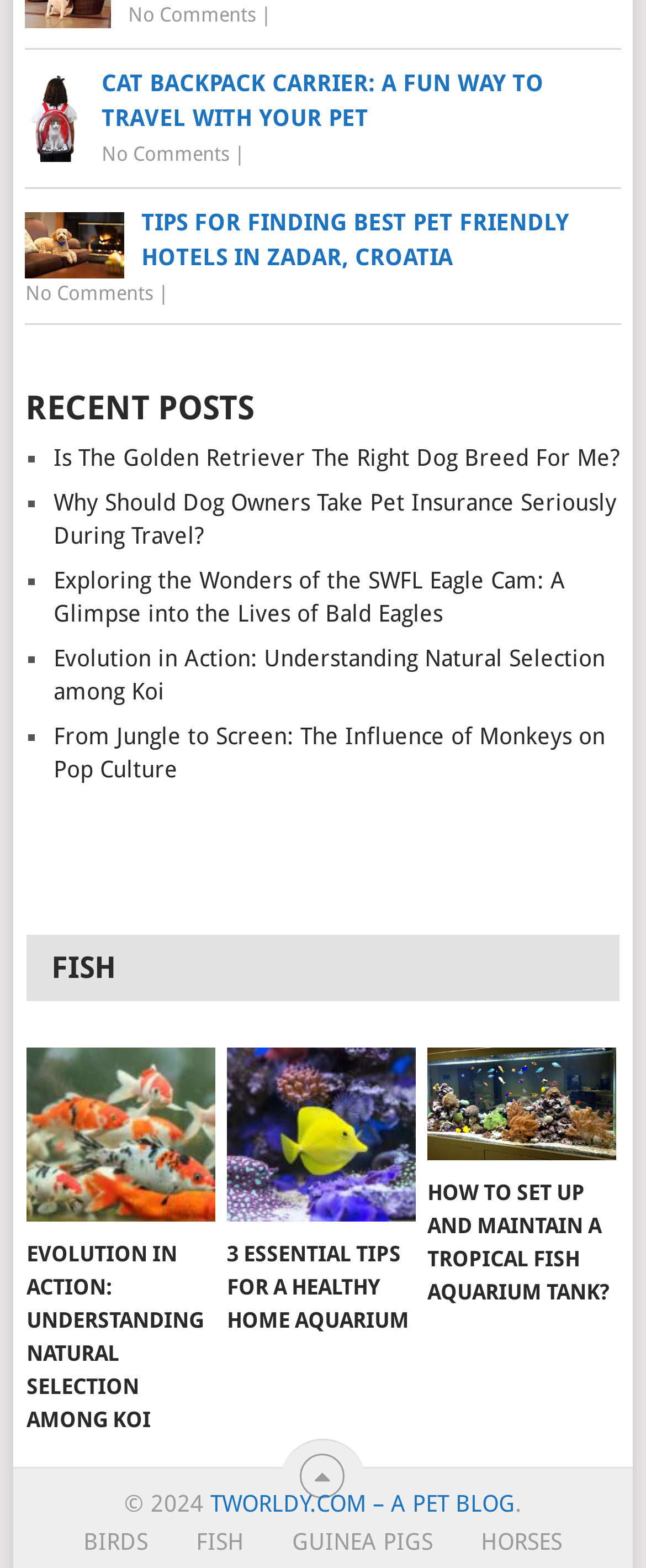What is the topic of the section with the heading 'FISH'?
Refer to the image and provide a detailed answer to the question.

The section with the heading 'FISH' contains links to articles about aquariums, such as 'EVOLUTION IN ACTION: UNDERSTANDING NATURAL SELECTION AMONG KOI' and 'Healthy Home Aquarium 3 ESSENTIAL TIPS FOR A HEALTHY HOME AQUARIUM', indicating that the topic of this section is related to aquariums.